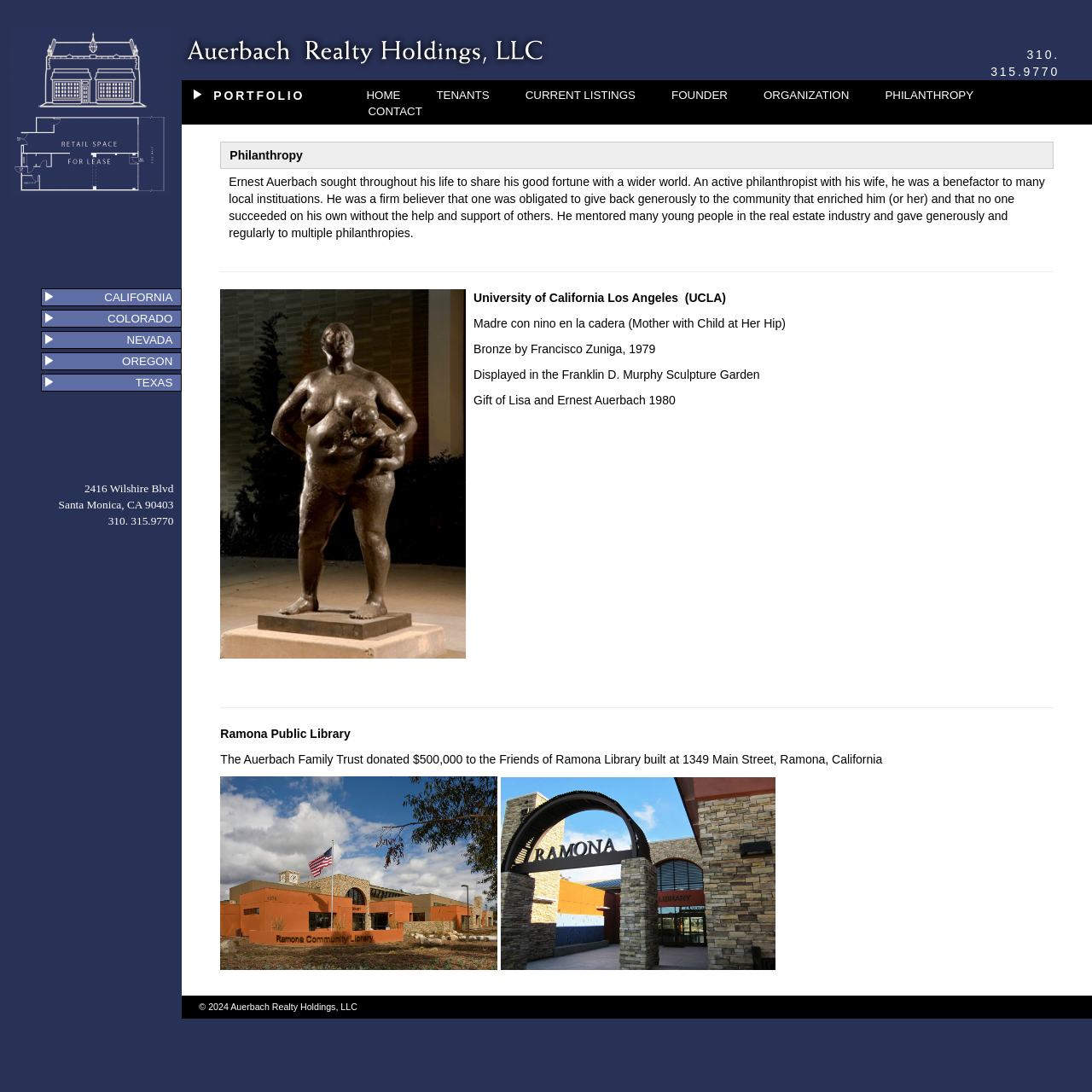Explain the webpage's design and content in an elaborate manner.

The webpage is about Auerbach Realty Holdings, LLC, a real estate company. At the top, there is a logo image with the text "Realty" next to it, which is a link. Below the logo, there are six links to different states: California, Colorado, Nevada, Oregon, and Texas.

On the left side, there is a section with the company's address, phone number, and a header with a smaller logo image. Below the header, there are seven links to different sections of the website, including "Portfolio", "Home", "Tenants", "Current Listings", "Founder", "Organization", and "Philanthropy".

The main content of the webpage is about the company's philanthropic efforts. There is a section with a title "Philanthropy" and a paragraph about Ernest Auerbach's philanthropic activities. Below this section, there is a horizontal separator line, followed by a section about the University of California Los Angeles (UCLA), which includes a description of a bronze sculpture donated by Lisa and Ernest Auerbach.

Another horizontal separator line divides the UCLA section from a section about the Ramona Public Library, which includes a description of the Auerbach Family Trust's donation to the library. At the bottom of the webpage, there is a footer section with a copyright notice.